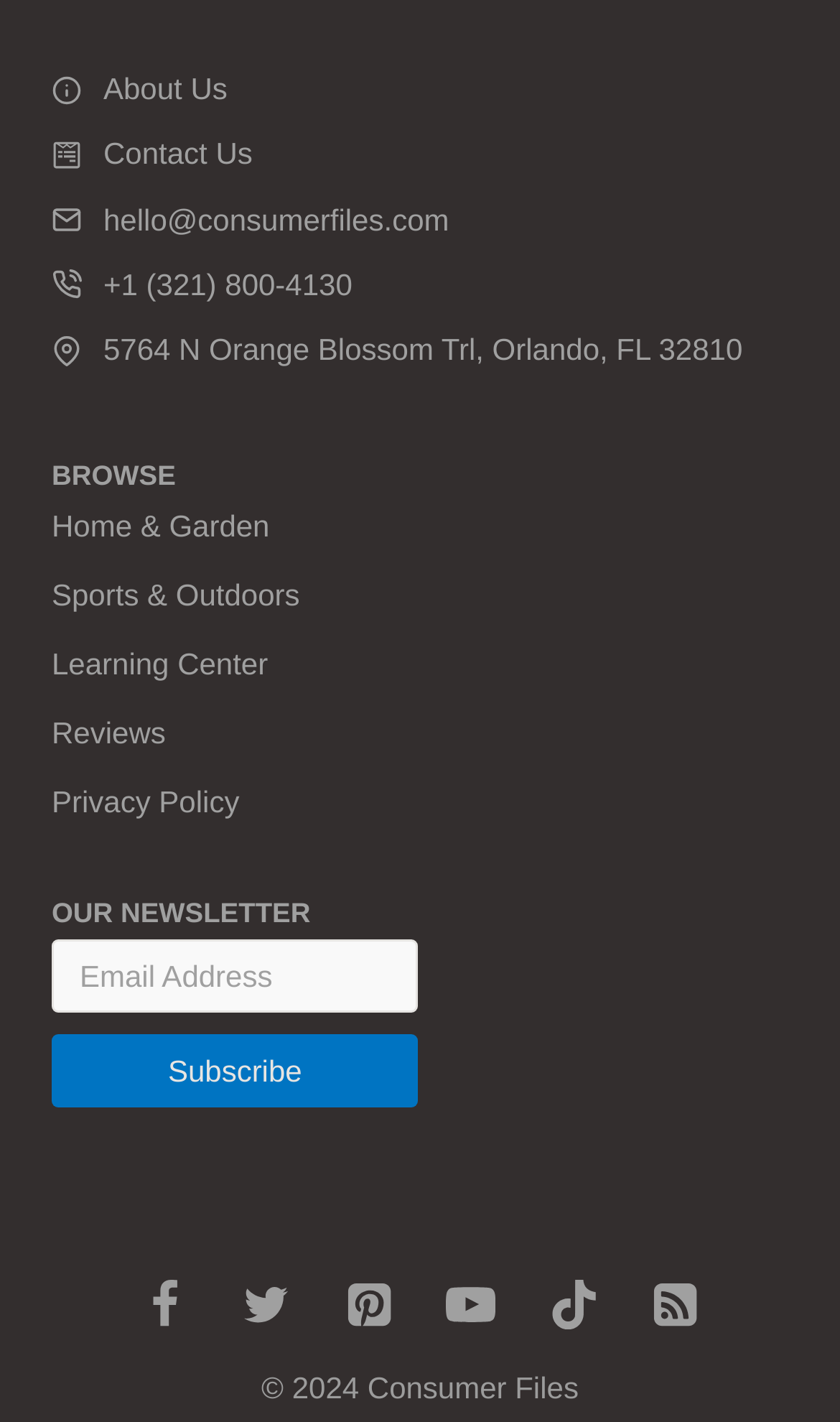Determine the bounding box coordinates in the format (top-left x, top-left y, bottom-right x, bottom-right y). Ensure all values are floating point numbers between 0 and 1. Identify the bounding box of the UI element described by: title="DMCA.com Protection Status"

[0.498, 0.632, 0.938, 0.859]